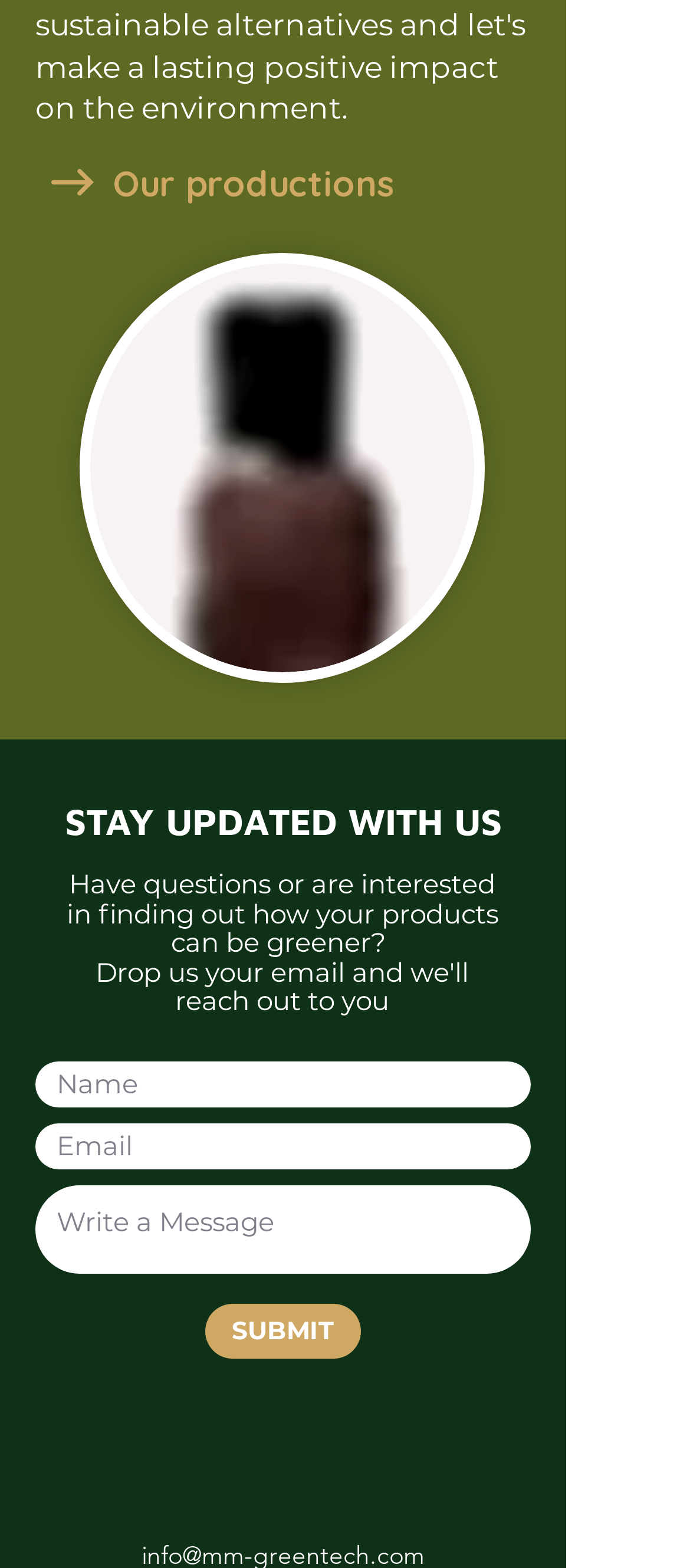How many textboxes are in the contact form?
Based on the visual, give a brief answer using one word or a short phrase.

3